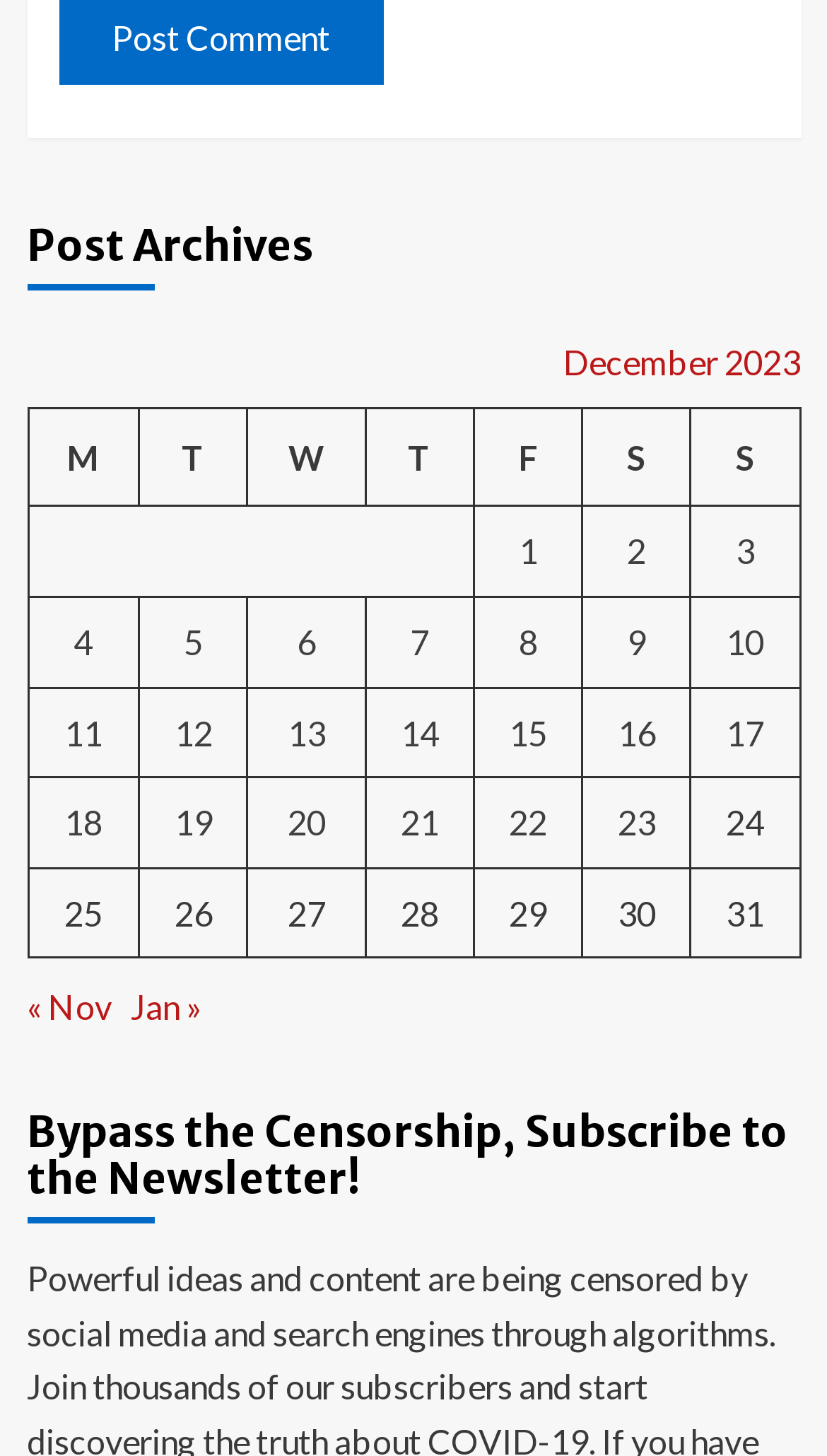Identify the bounding box coordinates of the element to click to follow this instruction: 'Go to previous month'. Ensure the coordinates are four float values between 0 and 1, provided as [left, top, right, bottom].

[0.032, 0.678, 0.135, 0.705]